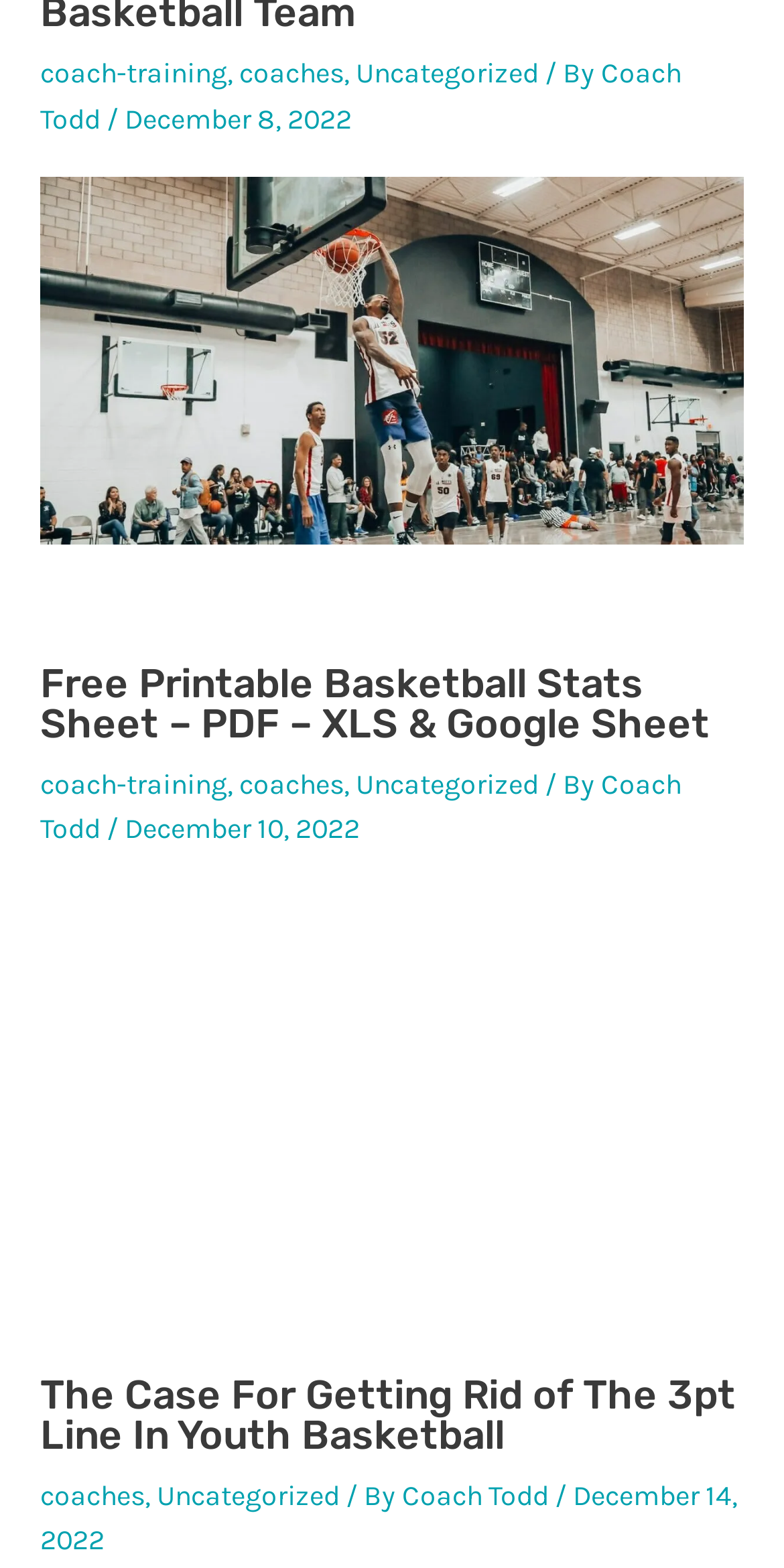Provide your answer in one word or a succinct phrase for the question: 
How many articles are on this webpage?

2